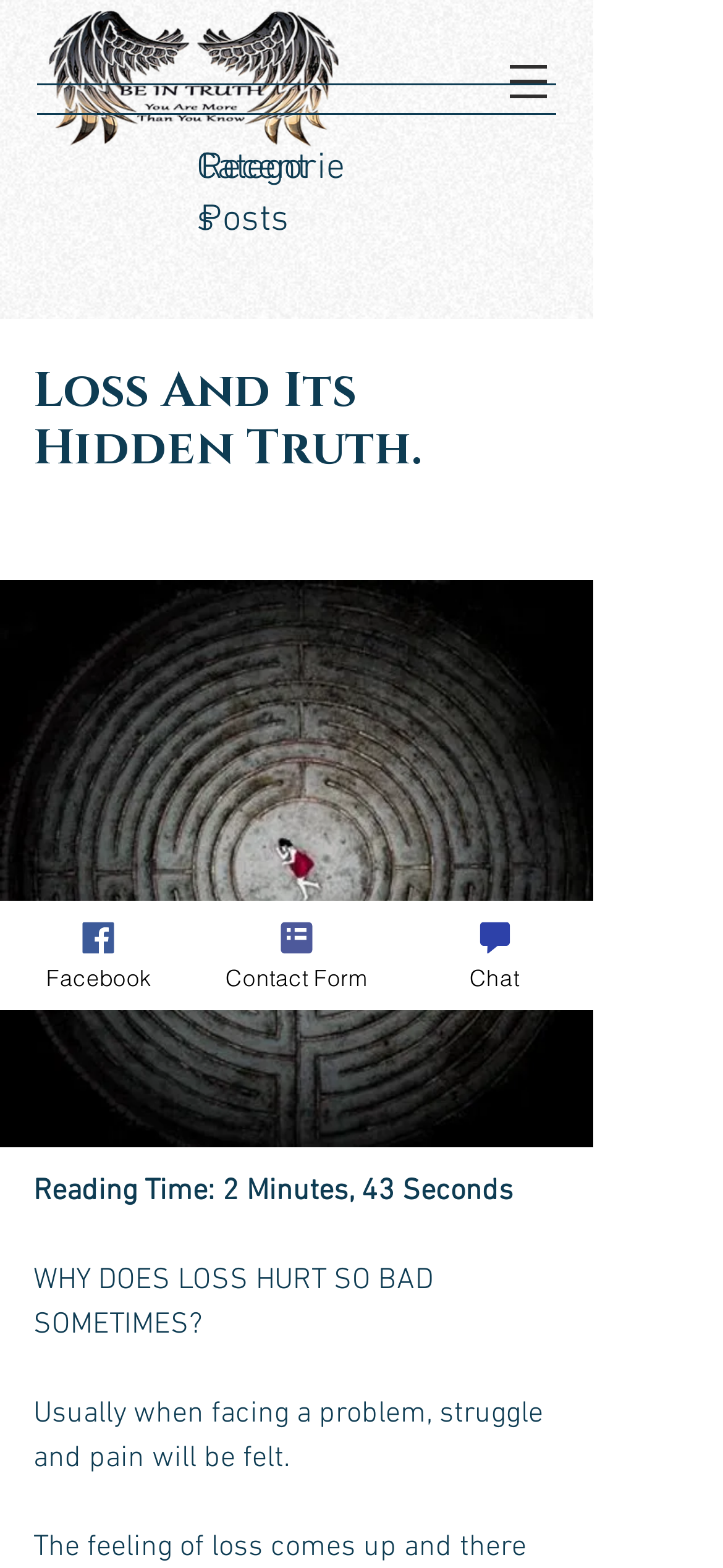Using the webpage screenshot and the element description Facebook, determine the bounding box coordinates. Specify the coordinates in the format (top-left x, top-left y, bottom-right x, bottom-right y) with values ranging from 0 to 1.

[0.0, 0.574, 0.41, 0.644]